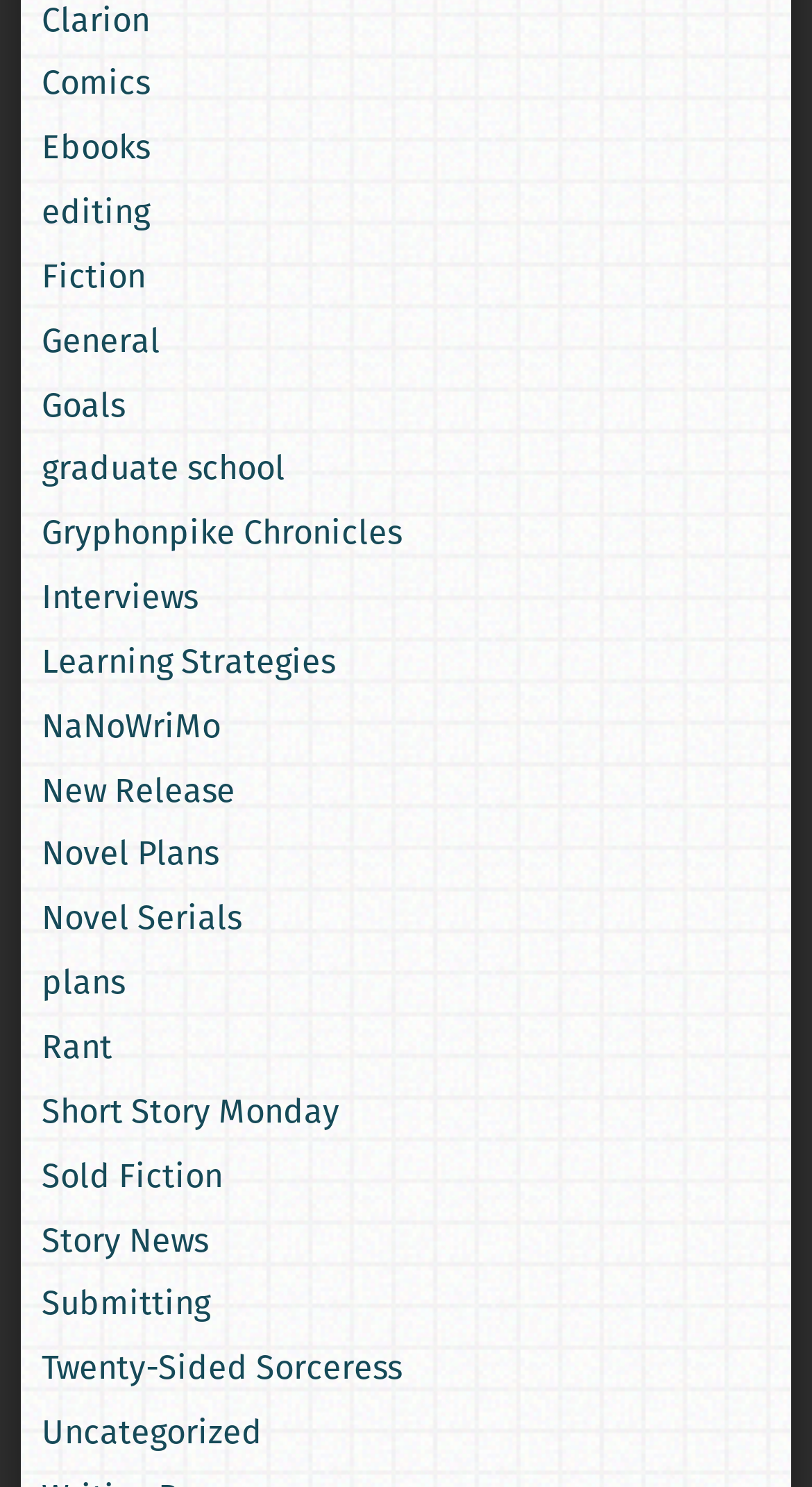Please identify the bounding box coordinates of the element's region that I should click in order to complete the following instruction: "read ebooks". The bounding box coordinates consist of four float numbers between 0 and 1, i.e., [left, top, right, bottom].

[0.051, 0.083, 0.185, 0.115]